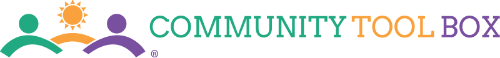Elaborate on all the elements present in the image.

The image showcases the logo of the Community Tool Box, which is designed to represent the organization's commitment to community engagement and support. The logo features a vibrant color palette that includes green, orange, purple, and blue, symbolizing diversity and inclusivity. Central to the logo are two stylized figures, depicted in green and purple, reaching out to each other, suggesting collaboration and teamwork. Above them, a bright orange sun radiates warmth and positivity, reinforcing the notion of a supportive community. The words "COMMUNITY TOOL BOX" are prominently displayed, with "COMMUNITY" in green and "TOOL BOX" in an engaging combination of orange and purple, highlighting the resources available for community development. This logo embodies the essence of the Community Tool Box as a vital resource for those looking to foster sustainable initiatives and make a positive impact in their communities.